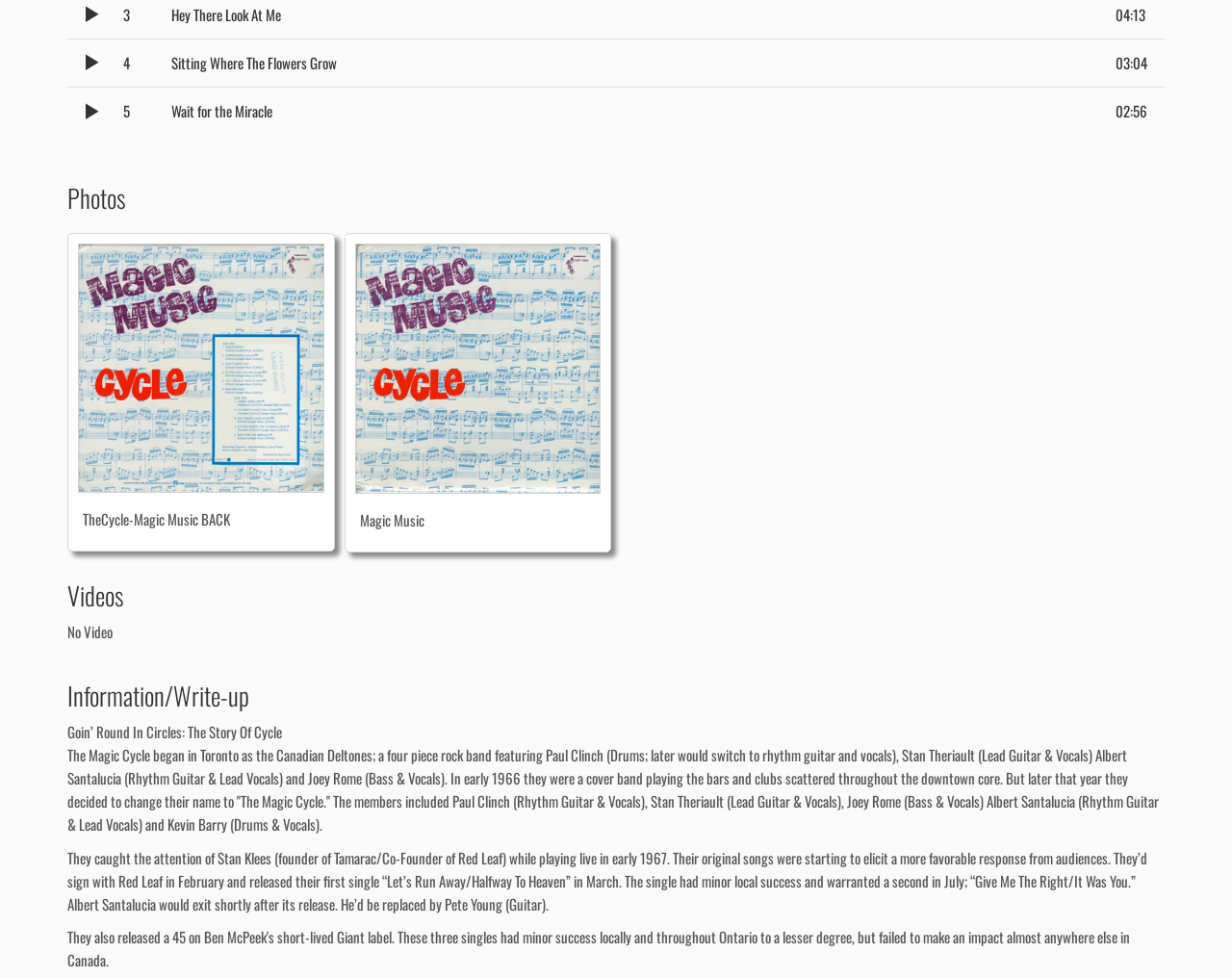What is the title of the first song?
Look at the screenshot and respond with one word or a short phrase.

Sitting Where The Flowers Grow